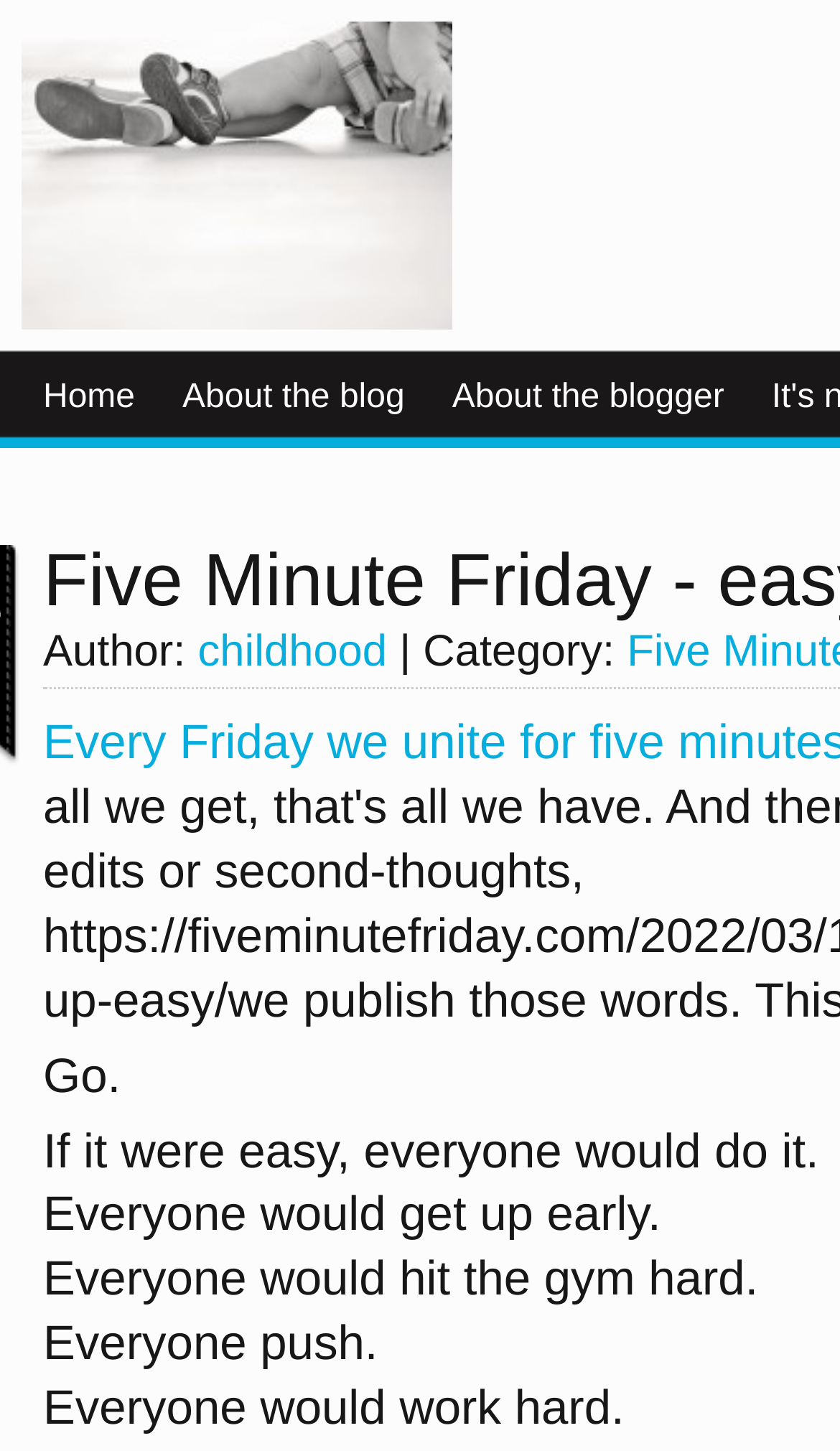From the element description: "About the blogger", extract the bounding box coordinates of the UI element. The coordinates should be expressed as four float numbers between 0 and 1, in the order [left, top, right, bottom].

[0.513, 0.242, 0.893, 0.301]